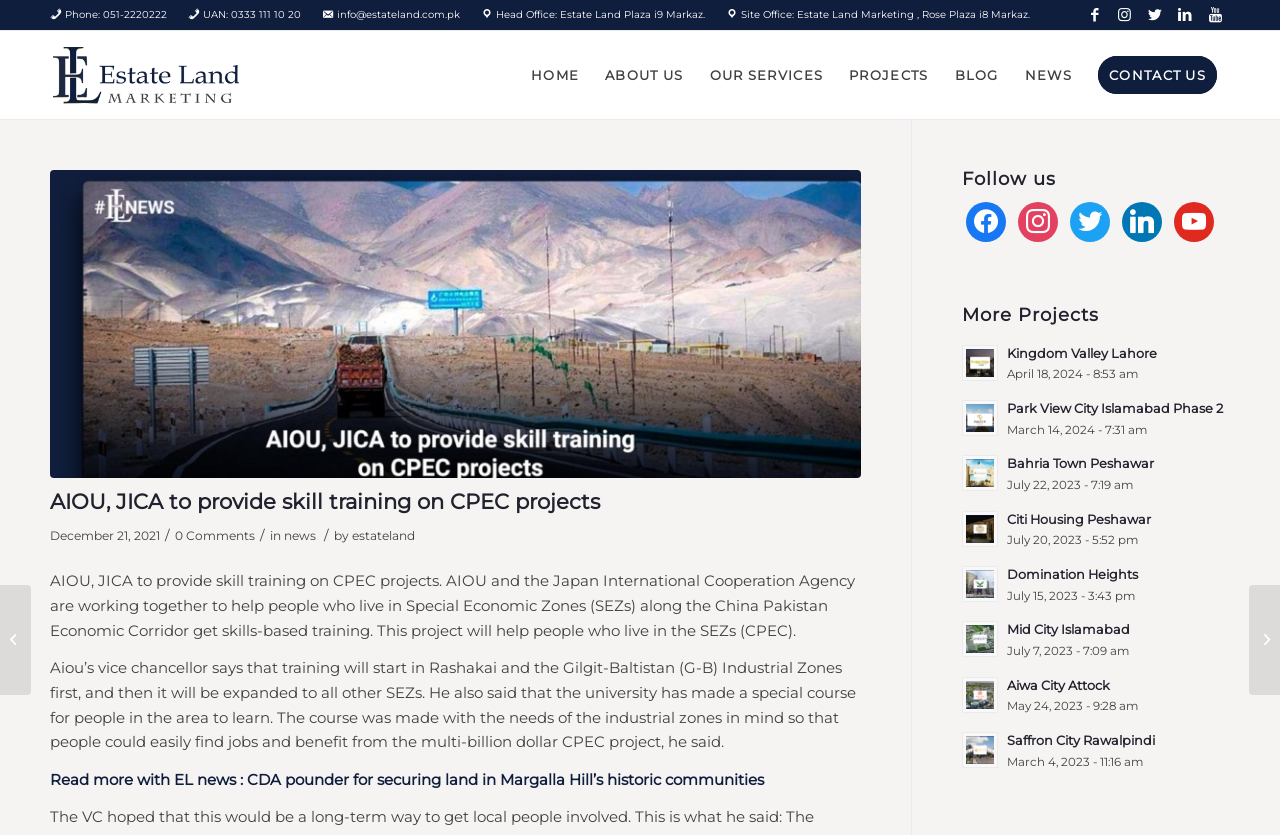What is the phone number of Estate Land?
Please provide a comprehensive answer to the question based on the webpage screenshot.

The phone number of Estate Land can be found in the top section of the webpage, where the contact information is listed. It is written as 'Phone: 051-2220222'.